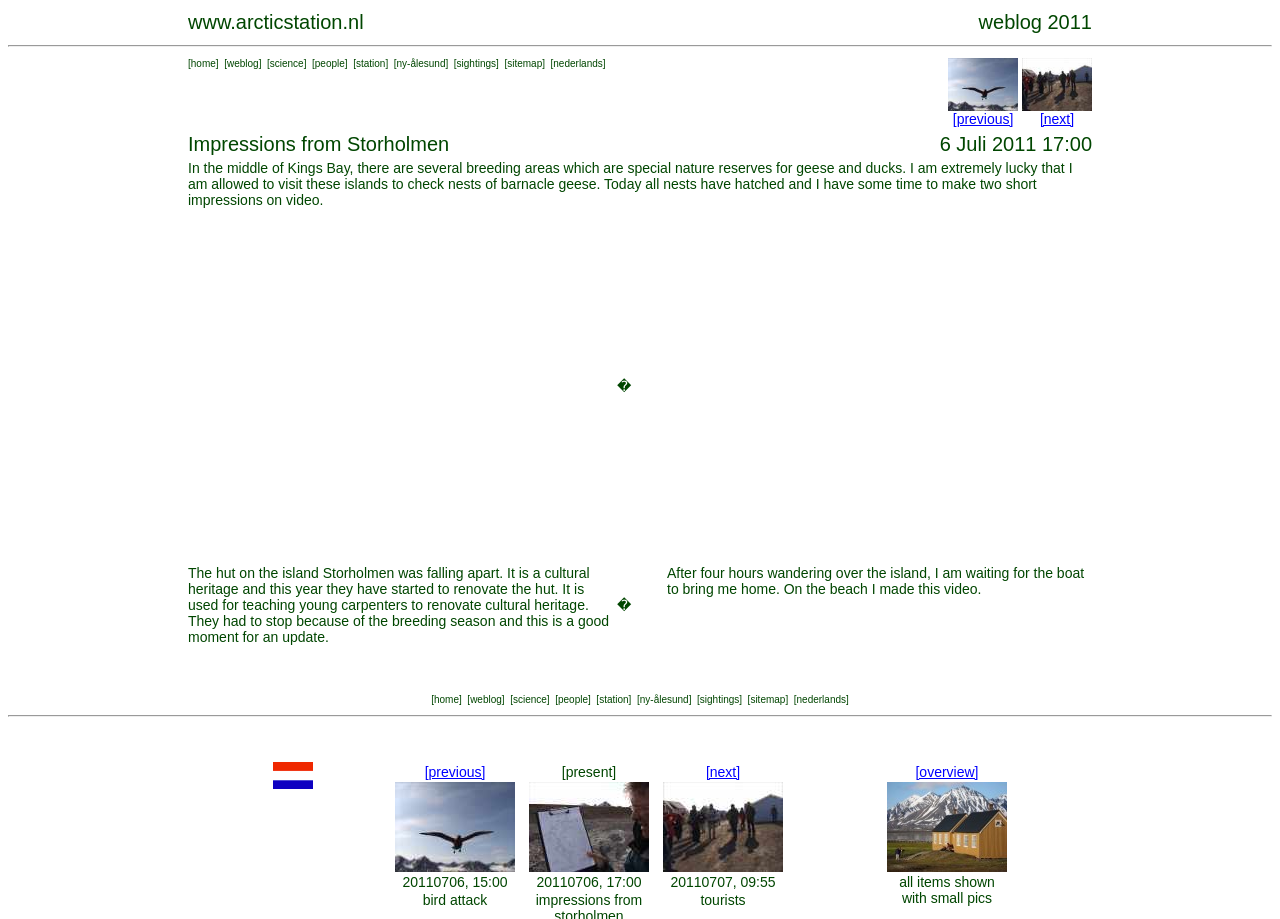What is the website's main topic?
Please respond to the question thoroughly and include all relevant details.

Based on the webpage's content, it appears to be a blog or journal about an arctic station, with posts about the author's experiences and observations on the island.